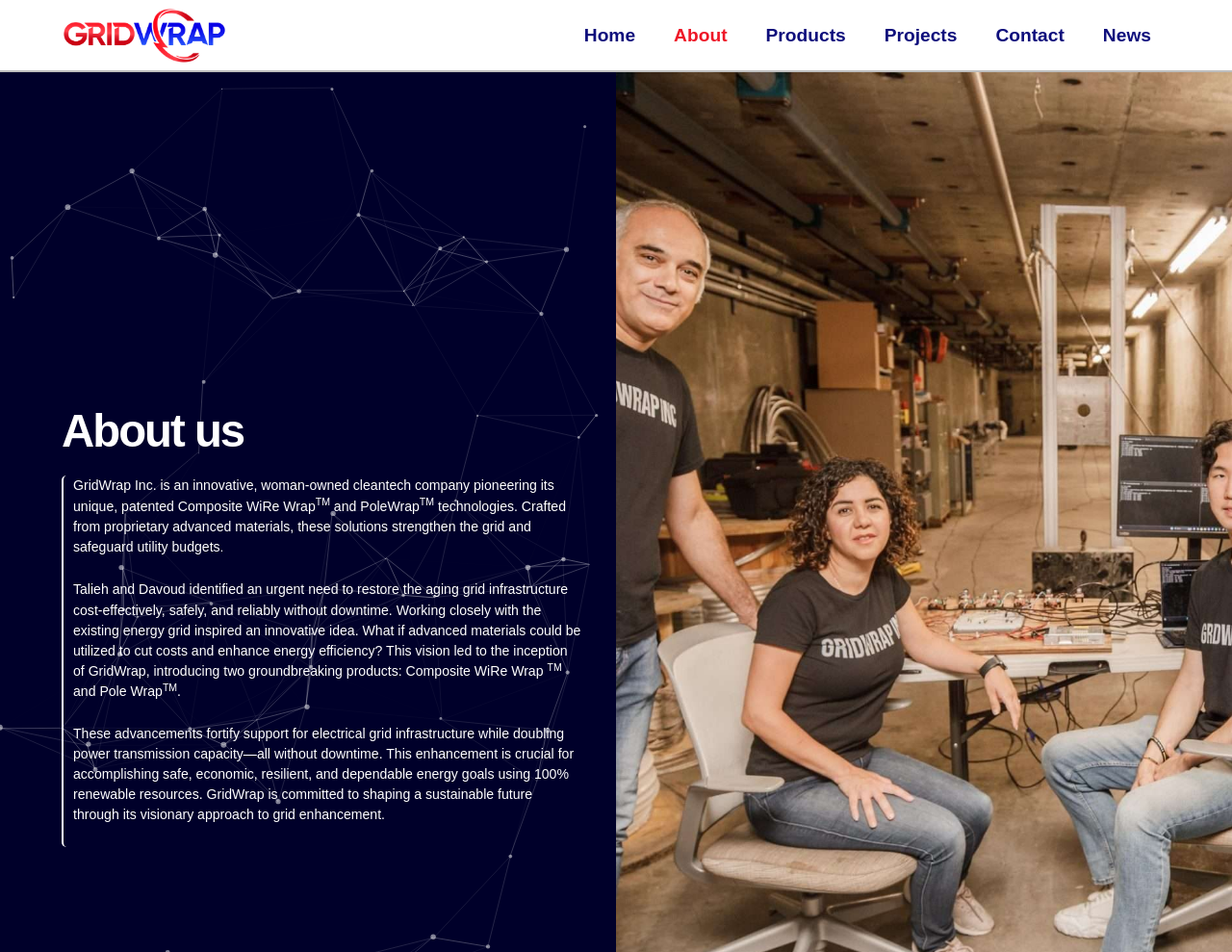Please examine the image and answer the question with a detailed explanation:
What is the goal of GridWrap's approach to grid enhancement?

The webpage states that GridWrap is committed to shaping a sustainable future through its visionary approach to grid enhancement. This is mentioned in the sentence 'GridWrap is committed to shaping a sustainable future through its visionary approach to grid enhancement'.